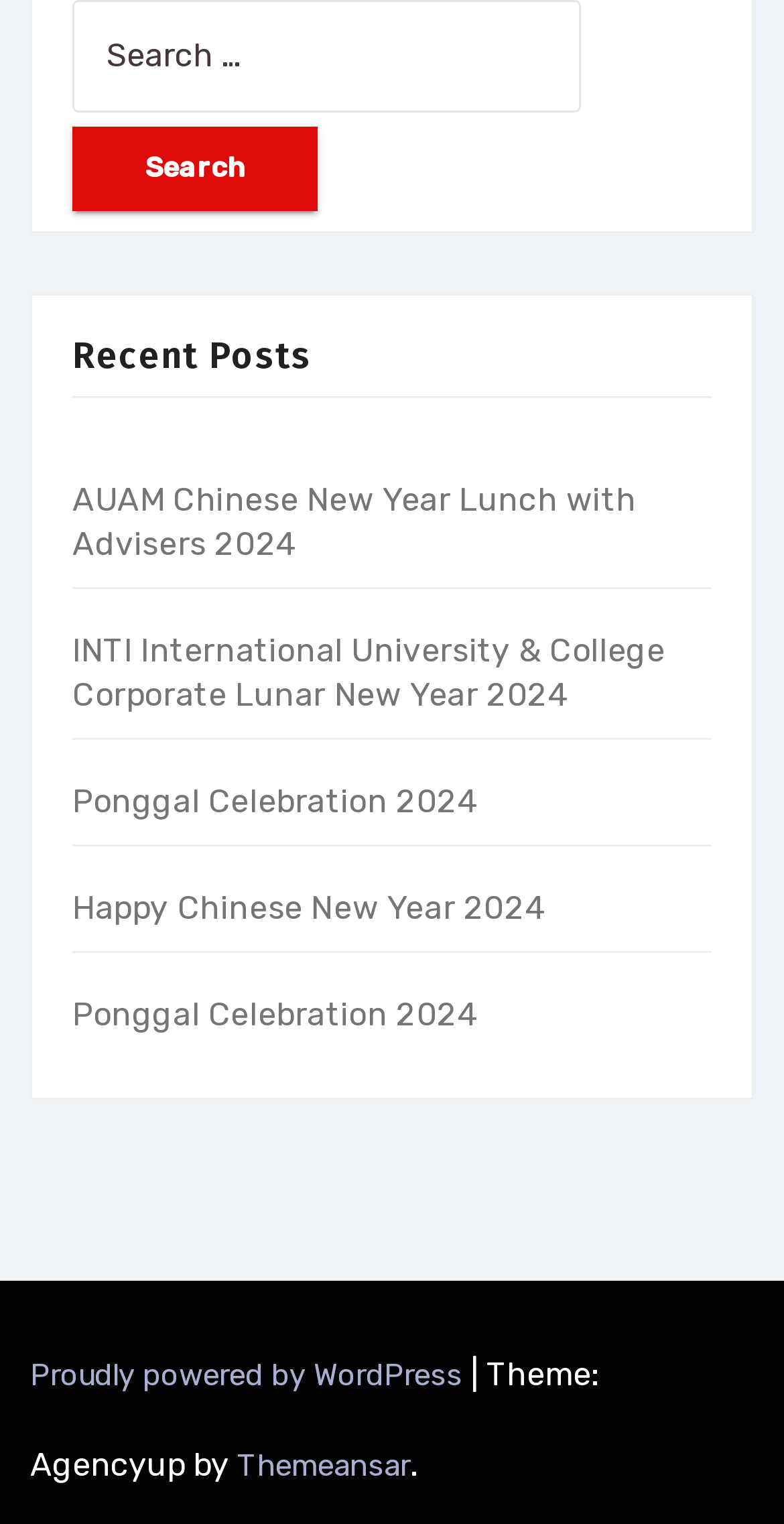Identify the coordinates of the bounding box for the element that must be clicked to accomplish the instruction: "Visit Themeansar".

[0.303, 0.95, 0.523, 0.973]